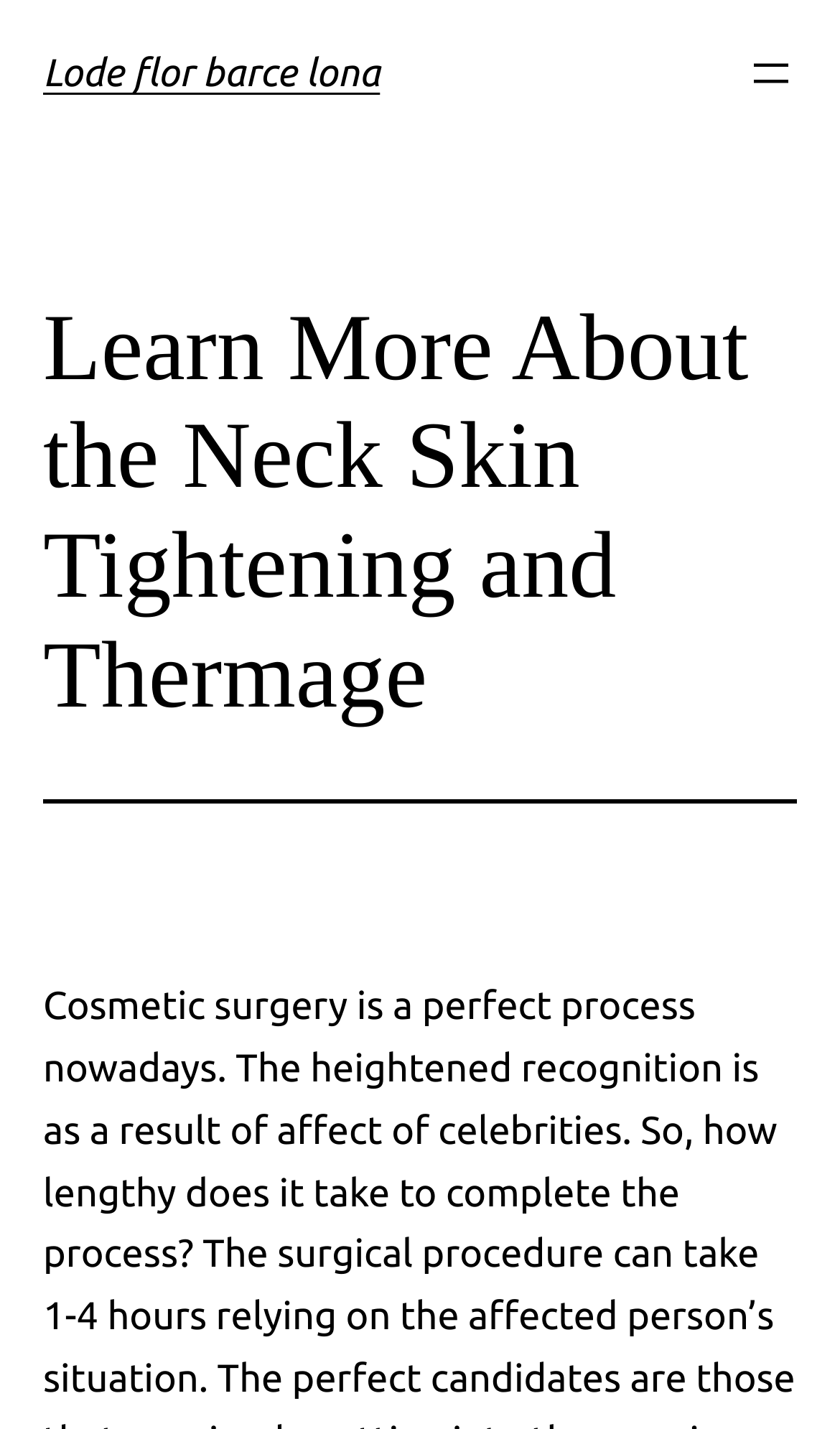Extract the bounding box coordinates of the UI element described: "aria-label="Open menu"". Provide the coordinates in the format [left, top, right, bottom] with values ranging from 0 to 1.

[0.887, 0.034, 0.949, 0.07]